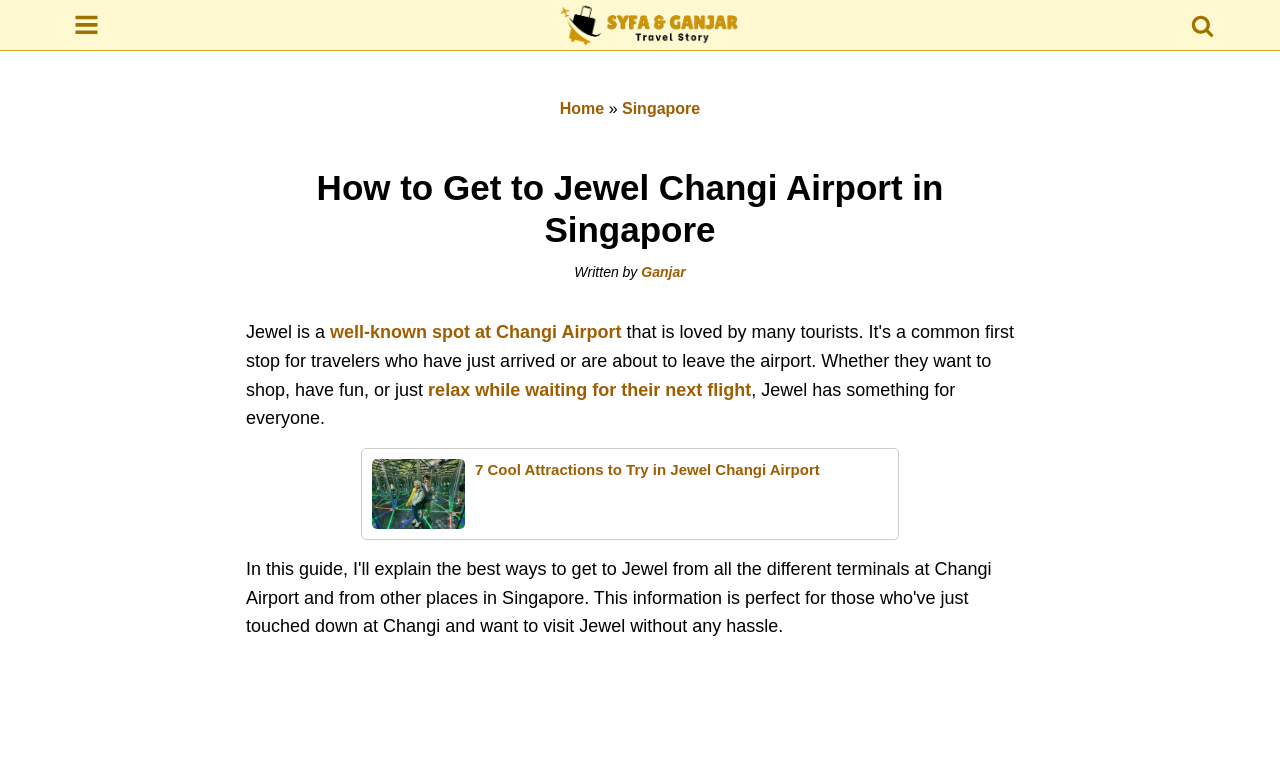Locate the headline of the webpage and generate its content.

How to Get to Jewel Changi Airport in Singapore